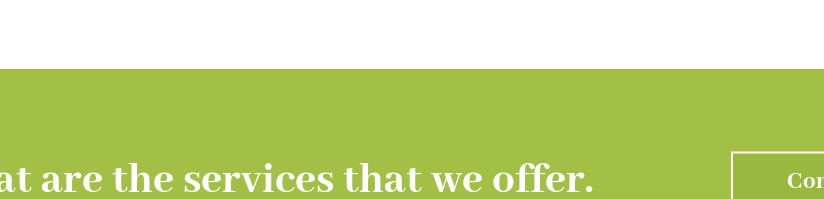Answer the question below in one word or phrase:
What is the color of the font used for the text?

white